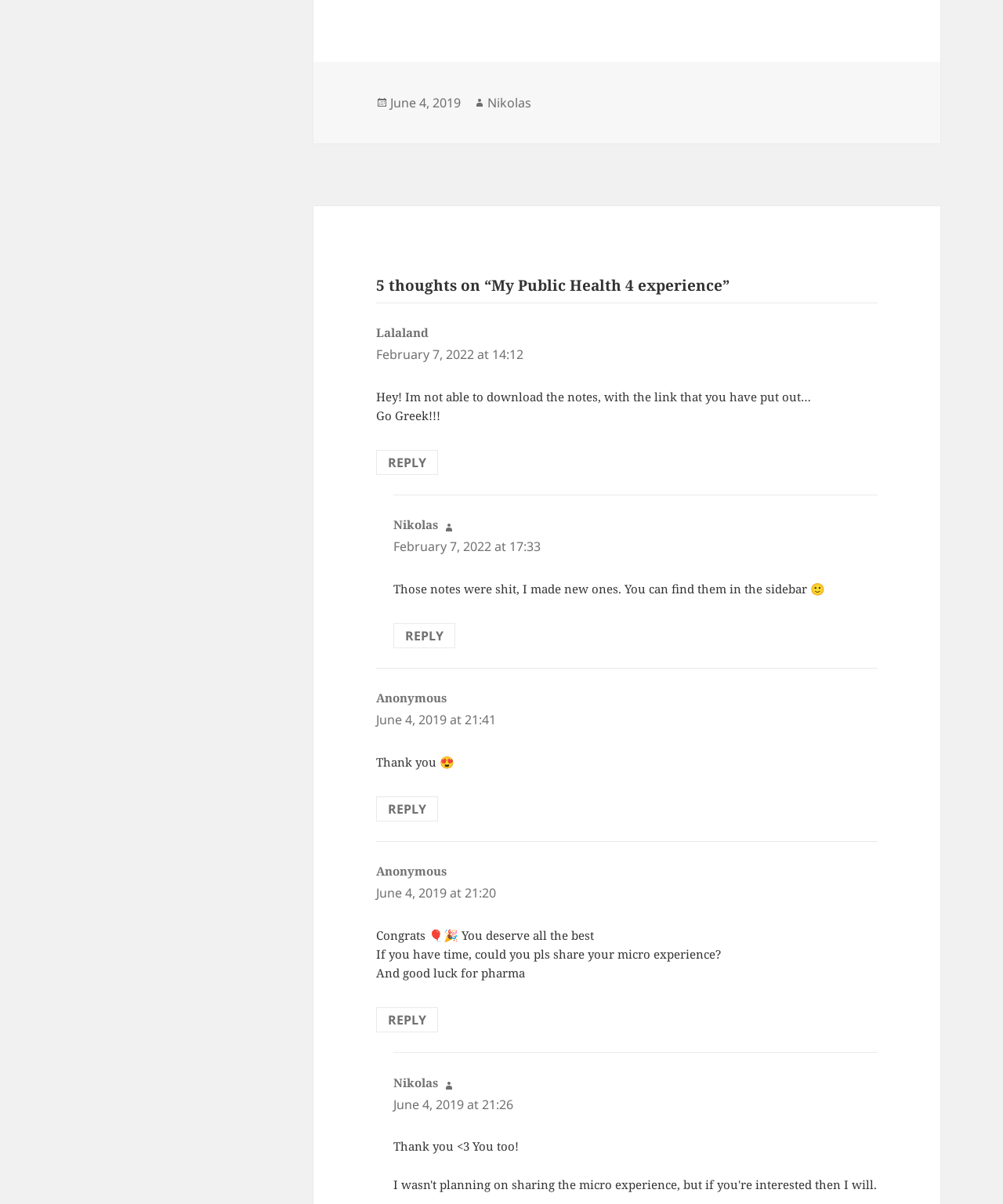Show the bounding box coordinates for the element that needs to be clicked to execute the following instruction: "Reply to Anonymous". Provide the coordinates in the form of four float numbers between 0 and 1, i.e., [left, top, right, bottom].

[0.375, 0.661, 0.437, 0.682]